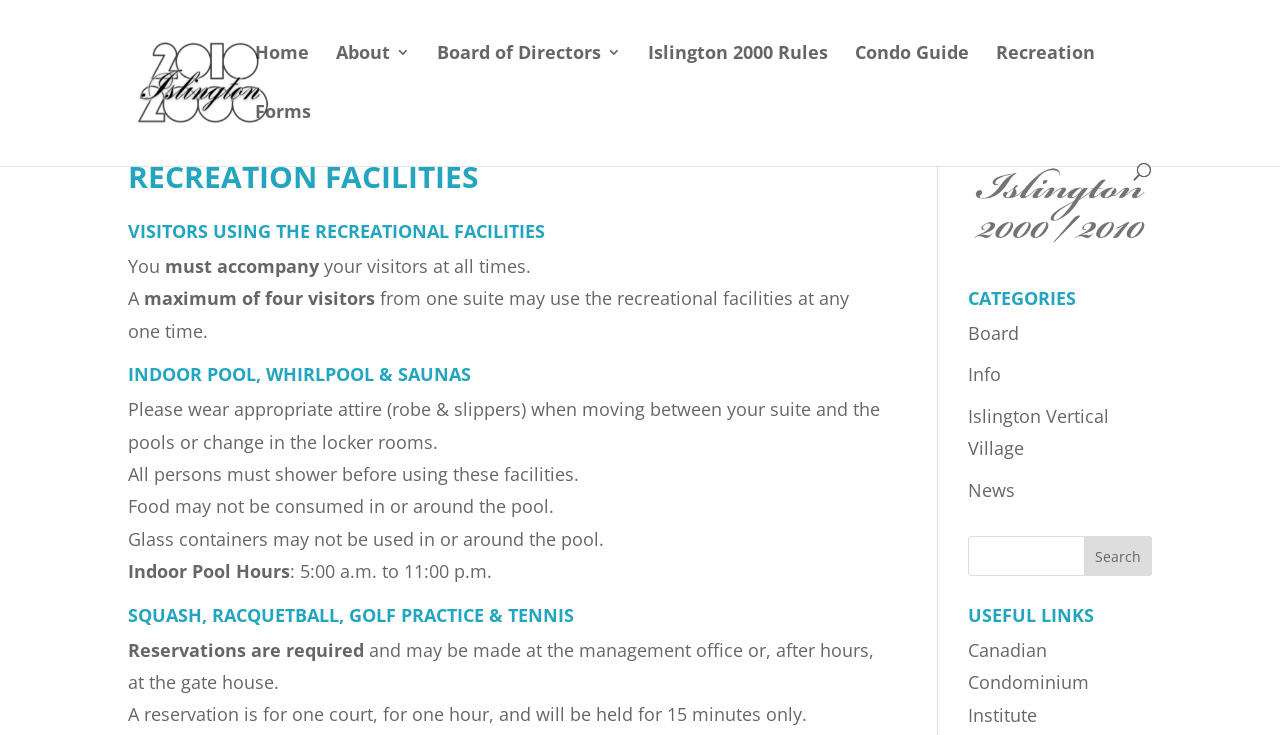Determine the bounding box for the UI element that matches this description: "Board of Directors".

[0.341, 0.061, 0.485, 0.141]